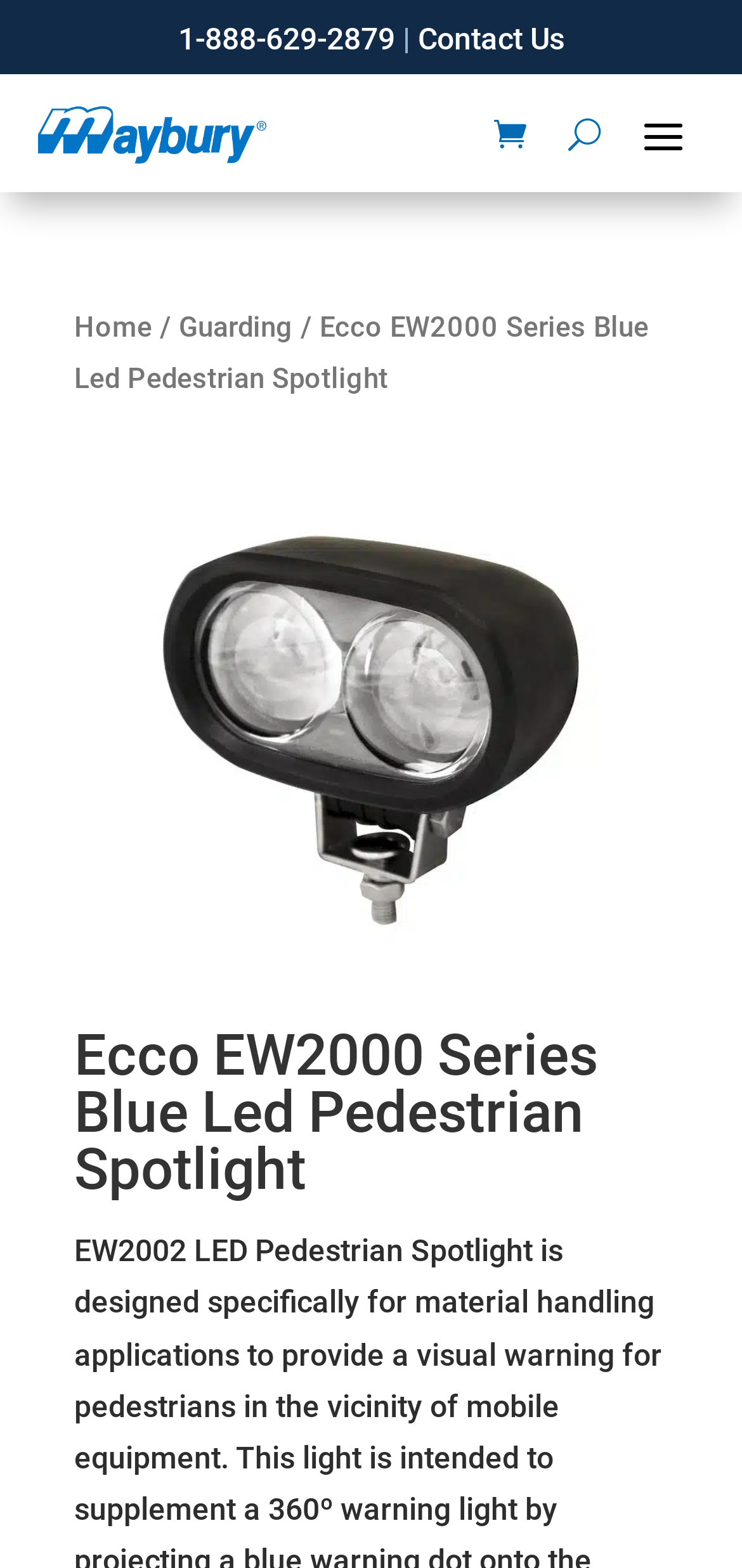Mark the bounding box of the element that matches the following description: "title="ecco-blue-led.jpg"".

[0.1, 0.277, 0.9, 0.655]